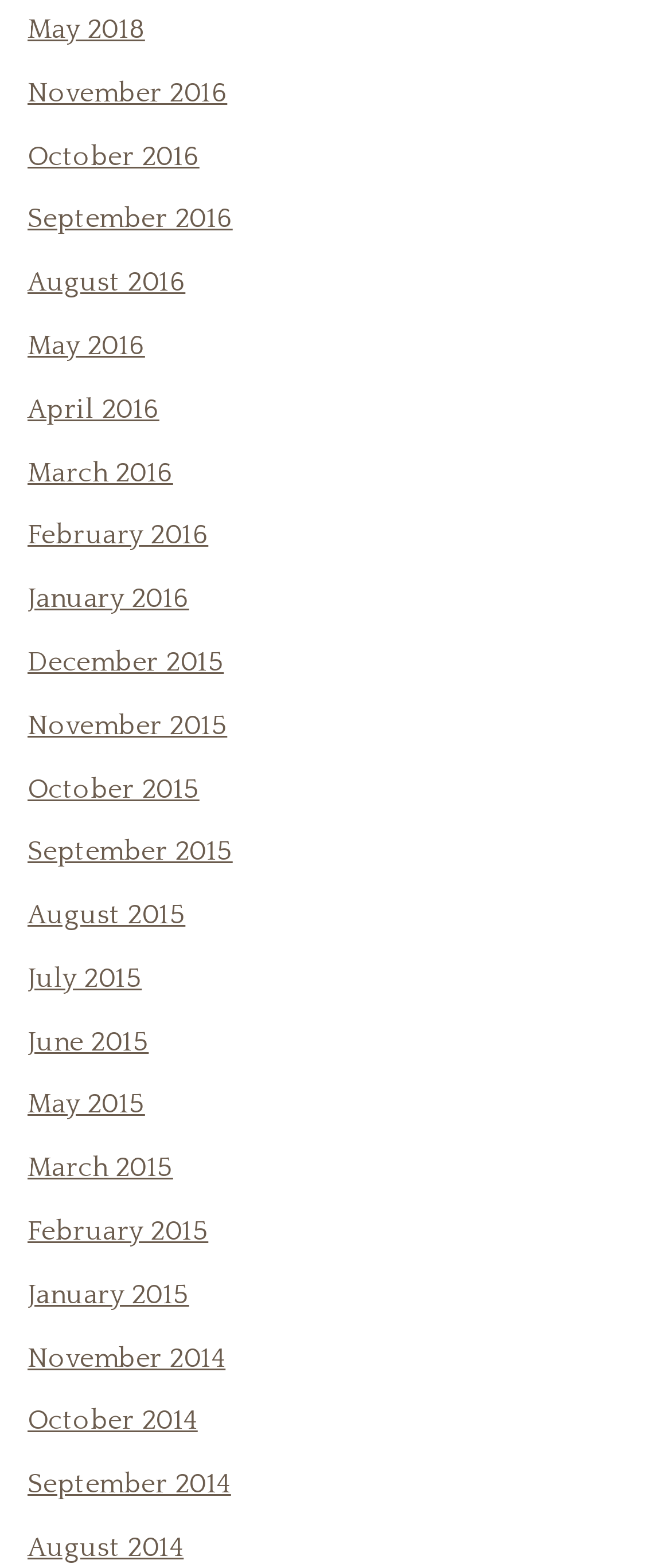Show the bounding box coordinates of the element that should be clicked to complete the task: "view May 2018 archives".

[0.041, 0.003, 0.216, 0.035]